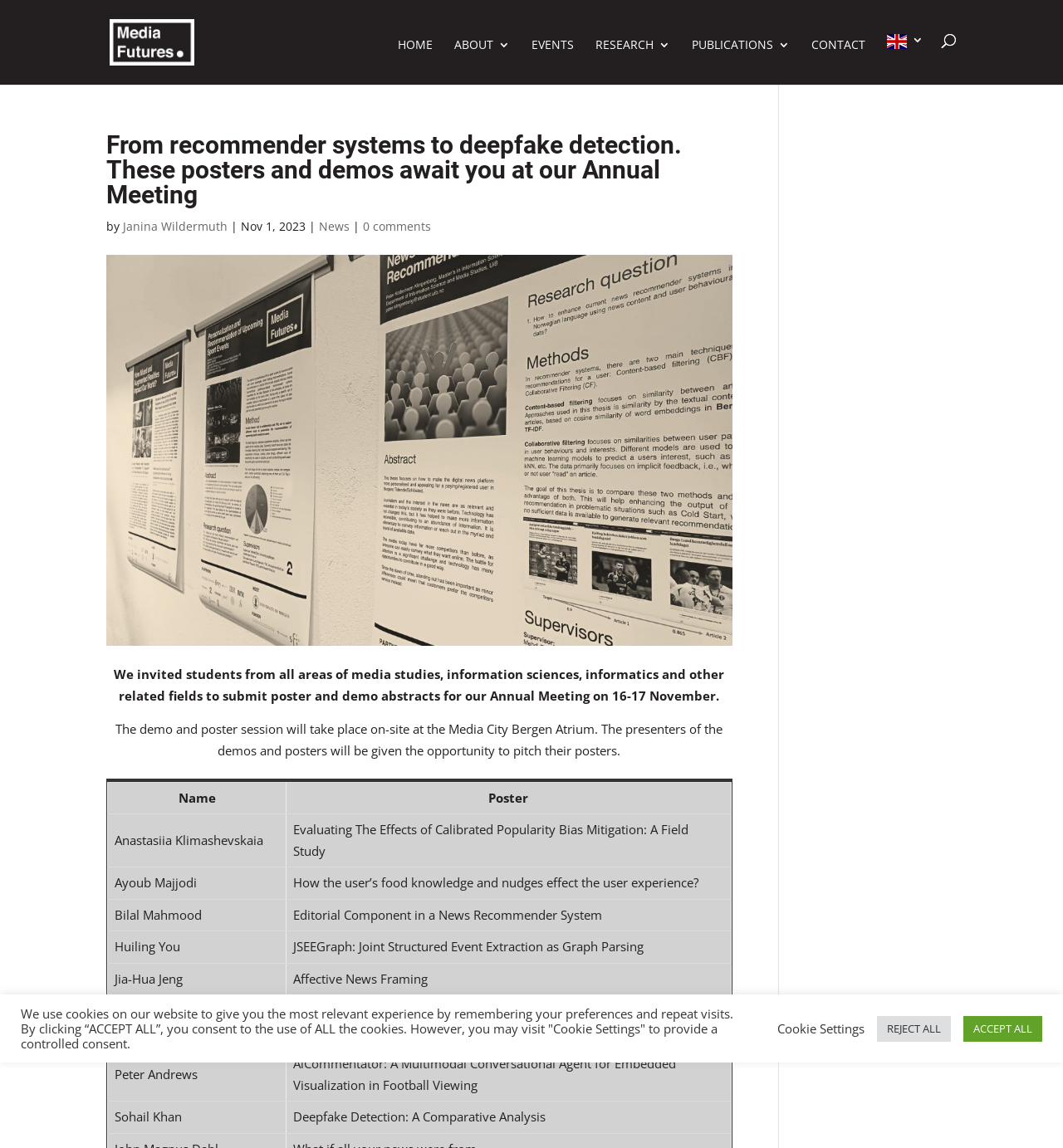Respond with a single word or phrase to the following question:
What is the purpose of the cookie settings button?

To provide controlled consent